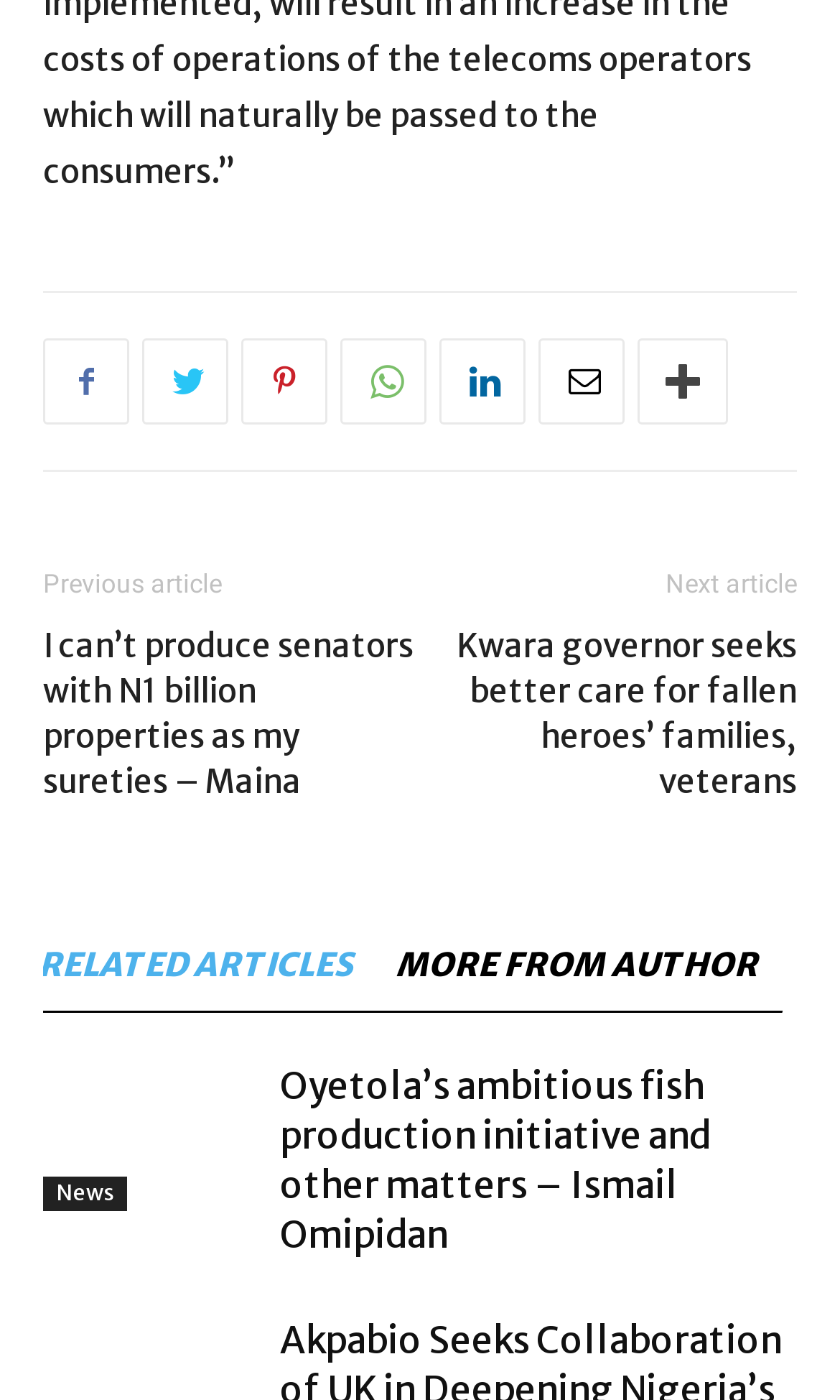Find the bounding box coordinates for the element that must be clicked to complete the instruction: "Read more about Oyetola’s ambitious fish production initiative". The coordinates should be four float numbers between 0 and 1, indicated as [left, top, right, bottom].

[0.051, 0.759, 0.308, 0.865]